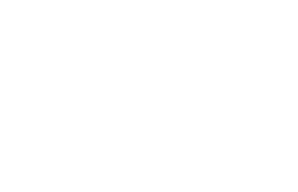Answer this question using a single word or a brief phrase:
What is the tone of the image design?

Bold and abstract